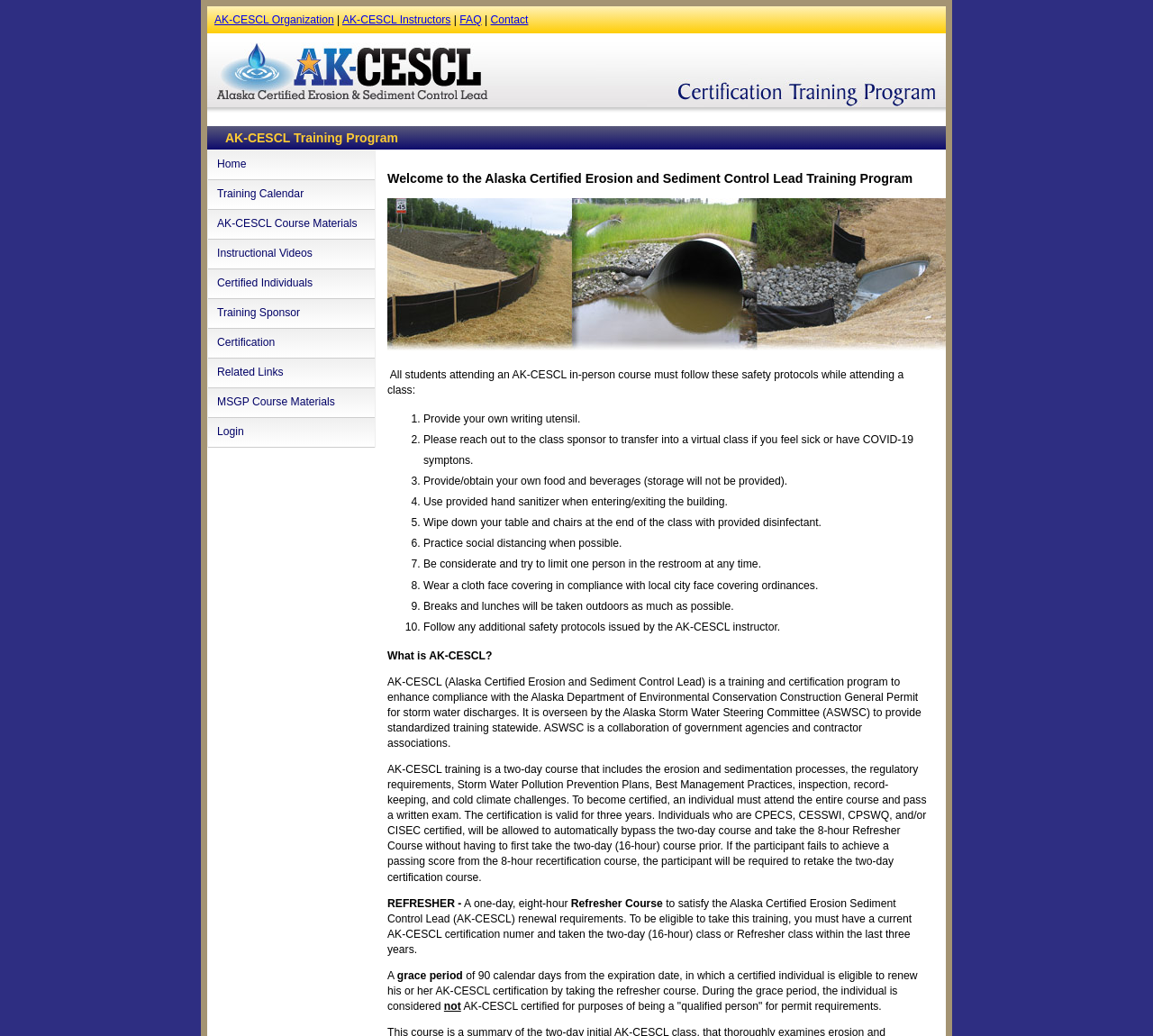Find the bounding box coordinates for the element that must be clicked to complete the instruction: "View the Training Calendar". The coordinates should be four float numbers between 0 and 1, indicated as [left, top, right, bottom].

[0.18, 0.174, 0.325, 0.203]